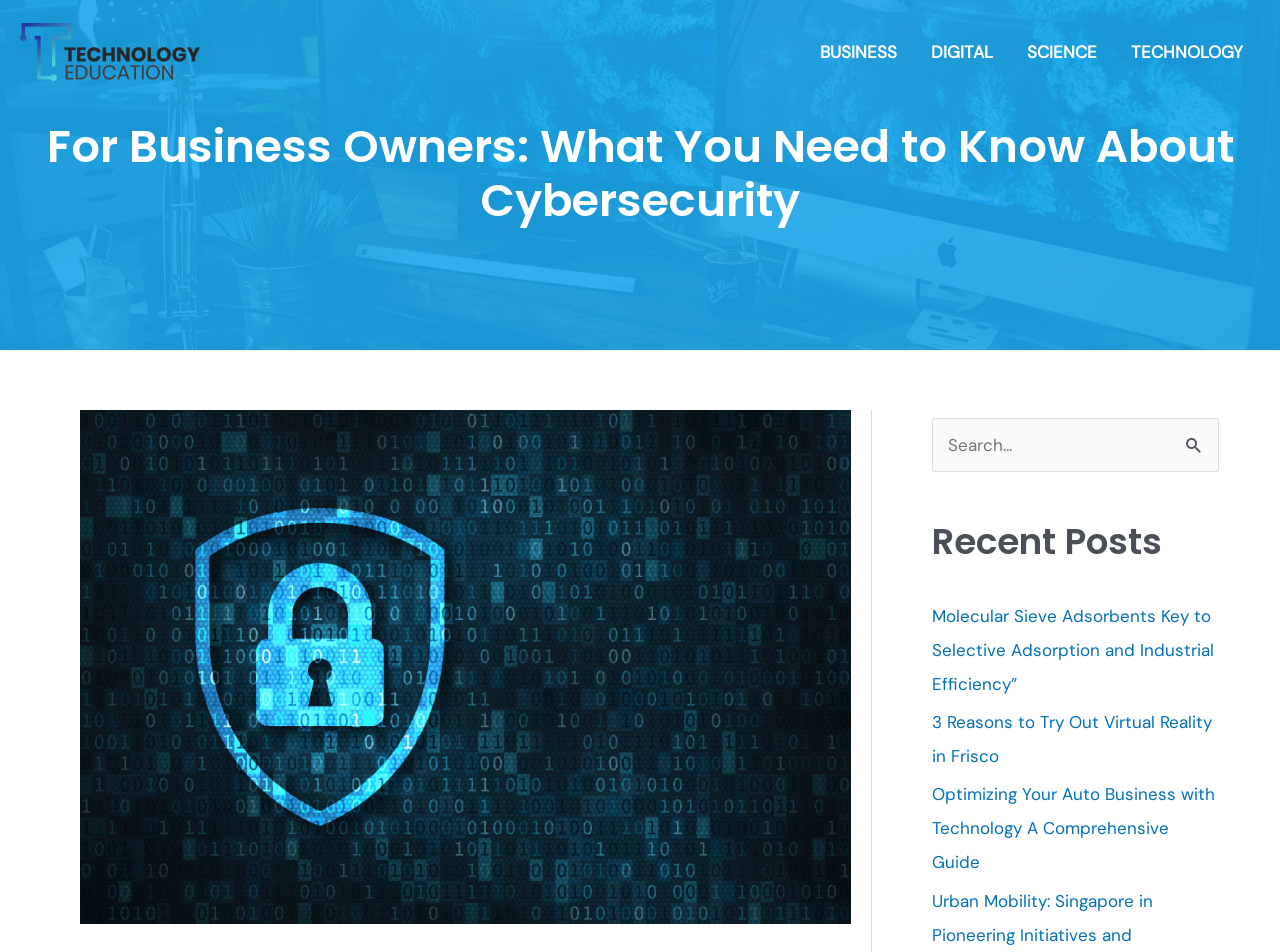Determine the bounding box coordinates for the area you should click to complete the following instruction: "Read the Recent Posts".

[0.728, 0.546, 0.952, 0.591]